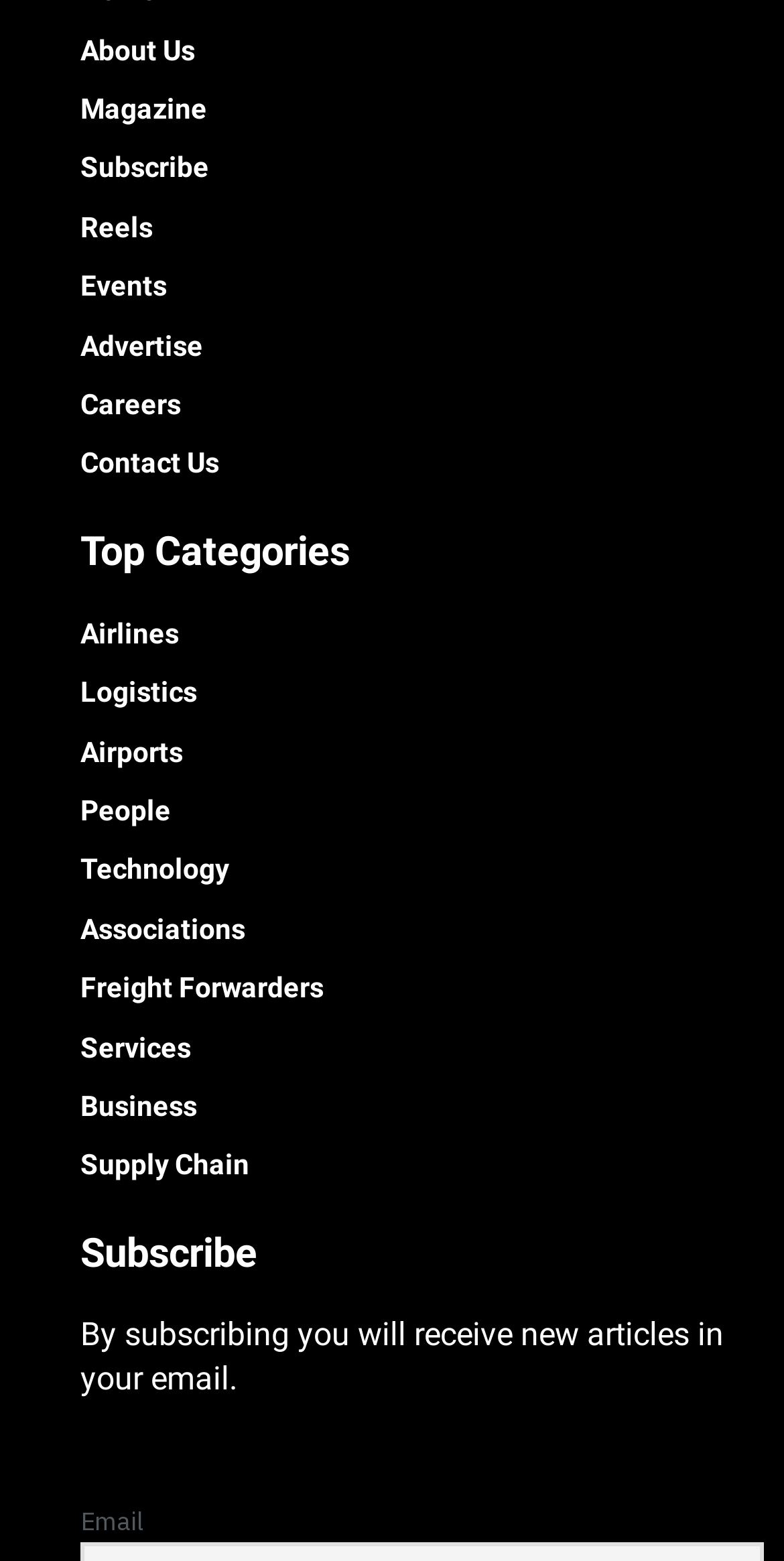Identify the bounding box coordinates for the element you need to click to achieve the following task: "Explore Top Categories". The coordinates must be four float values ranging from 0 to 1, formatted as [left, top, right, bottom].

[0.103, 0.34, 0.974, 0.366]